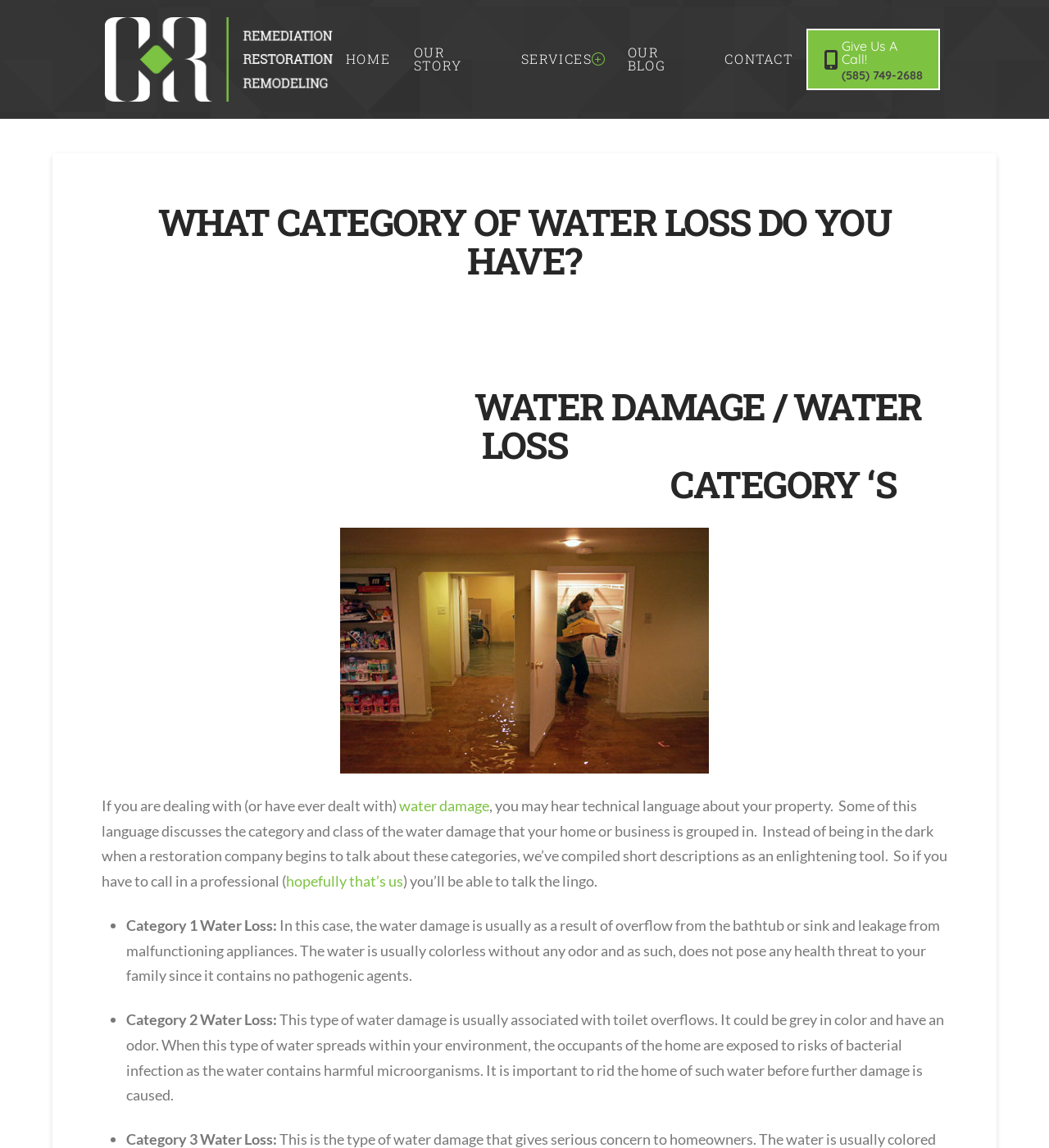Using the element description: "Our Story", determine the bounding box coordinates. The coordinates should be in the format [left, top, right, bottom], with values between 0 and 1.

[0.382, 0.032, 0.484, 0.072]